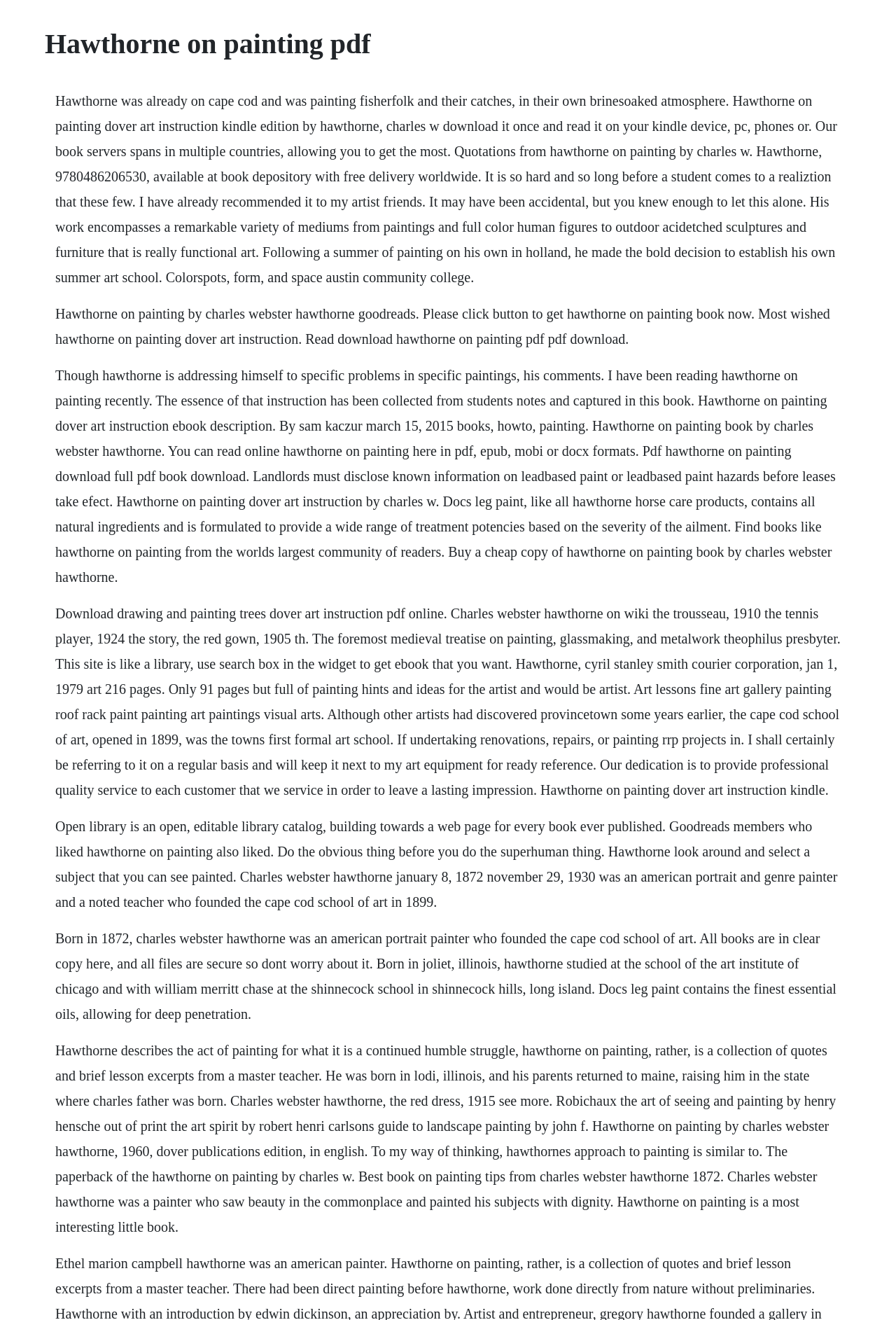Who is the author of the book 'Hawthorne on Painting'?
Ensure your answer is thorough and detailed.

The author of the book 'Hawthorne on Painting' is Charles Webster Hawthorne, which is mentioned multiple times in the webpage content, specifically in the StaticText elements with IDs 132, 133, and 137.